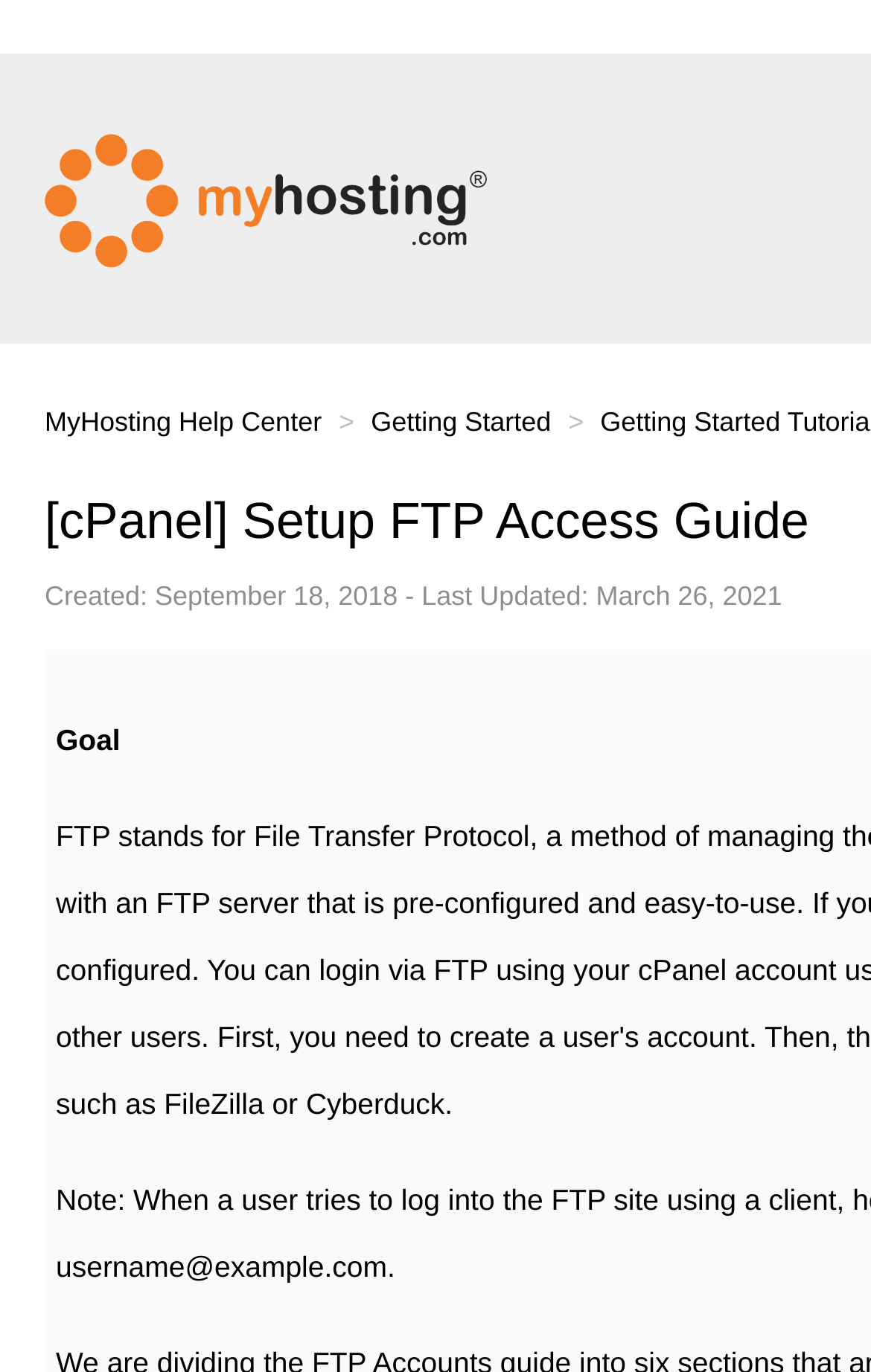Respond to the question below with a single word or phrase:
When was the content last updated?

March 26, 2021